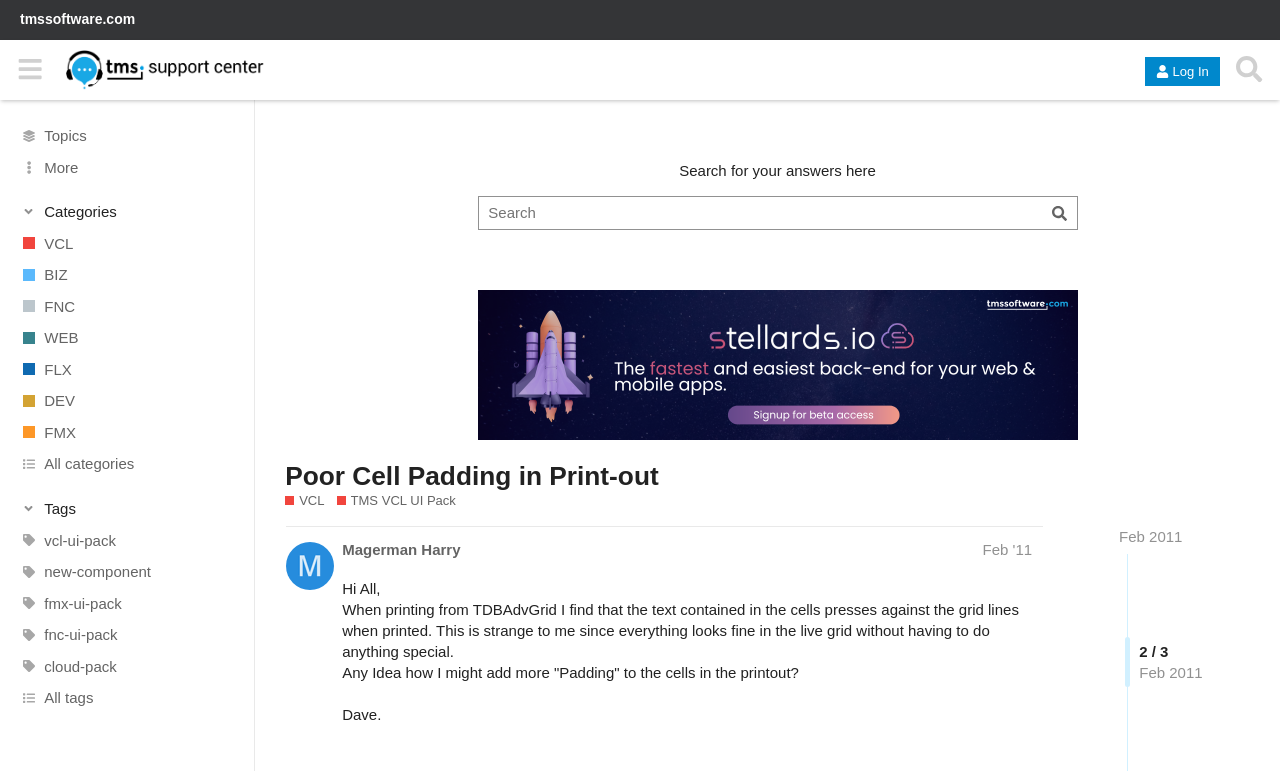What is the topic of the discussion on this webpage?
Please answer using one word or phrase, based on the screenshot.

Poor Cell Padding in Print-out